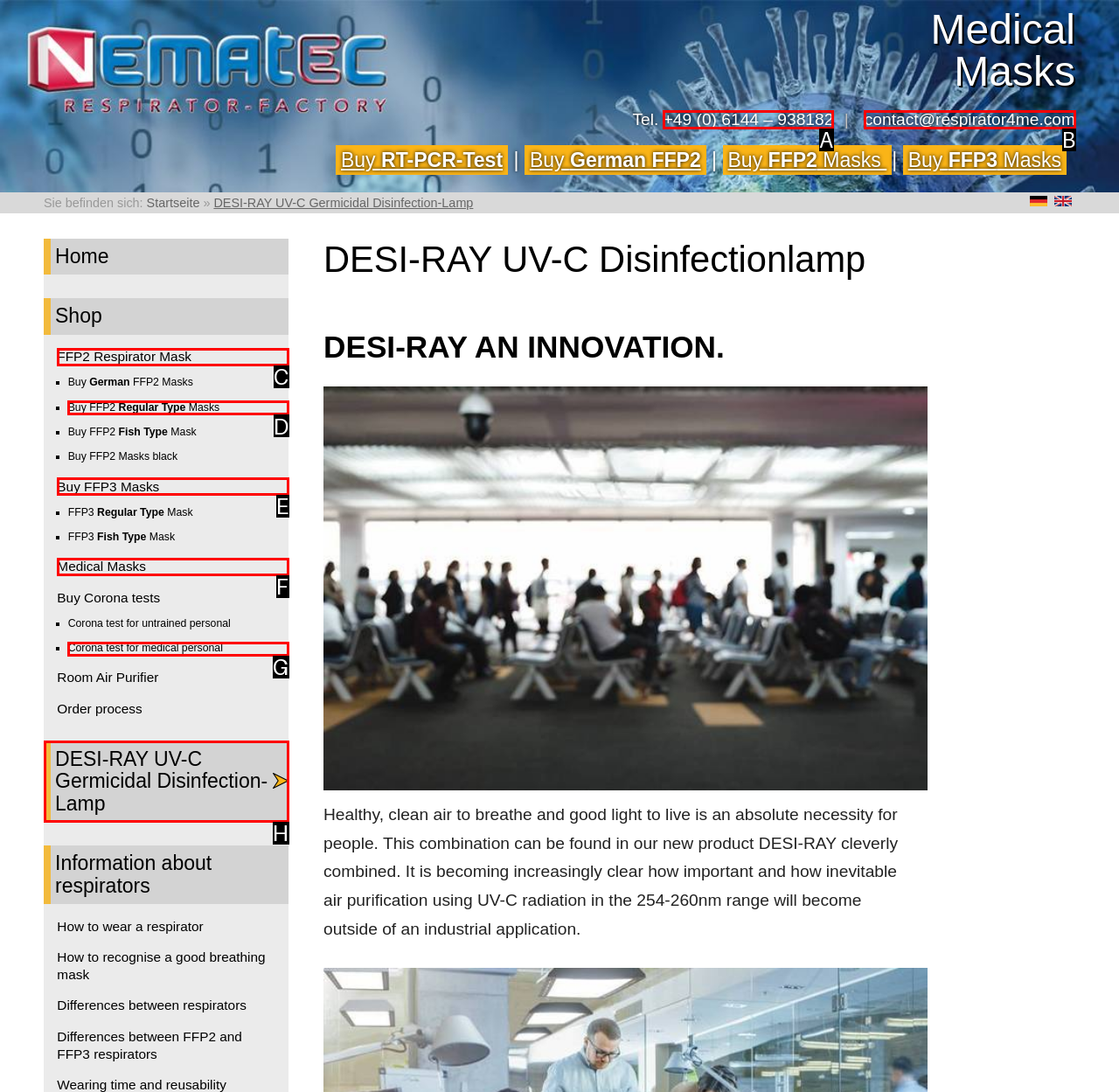Identify the correct choice to execute this task: Go to About Us page
Respond with the letter corresponding to the right option from the available choices.

None